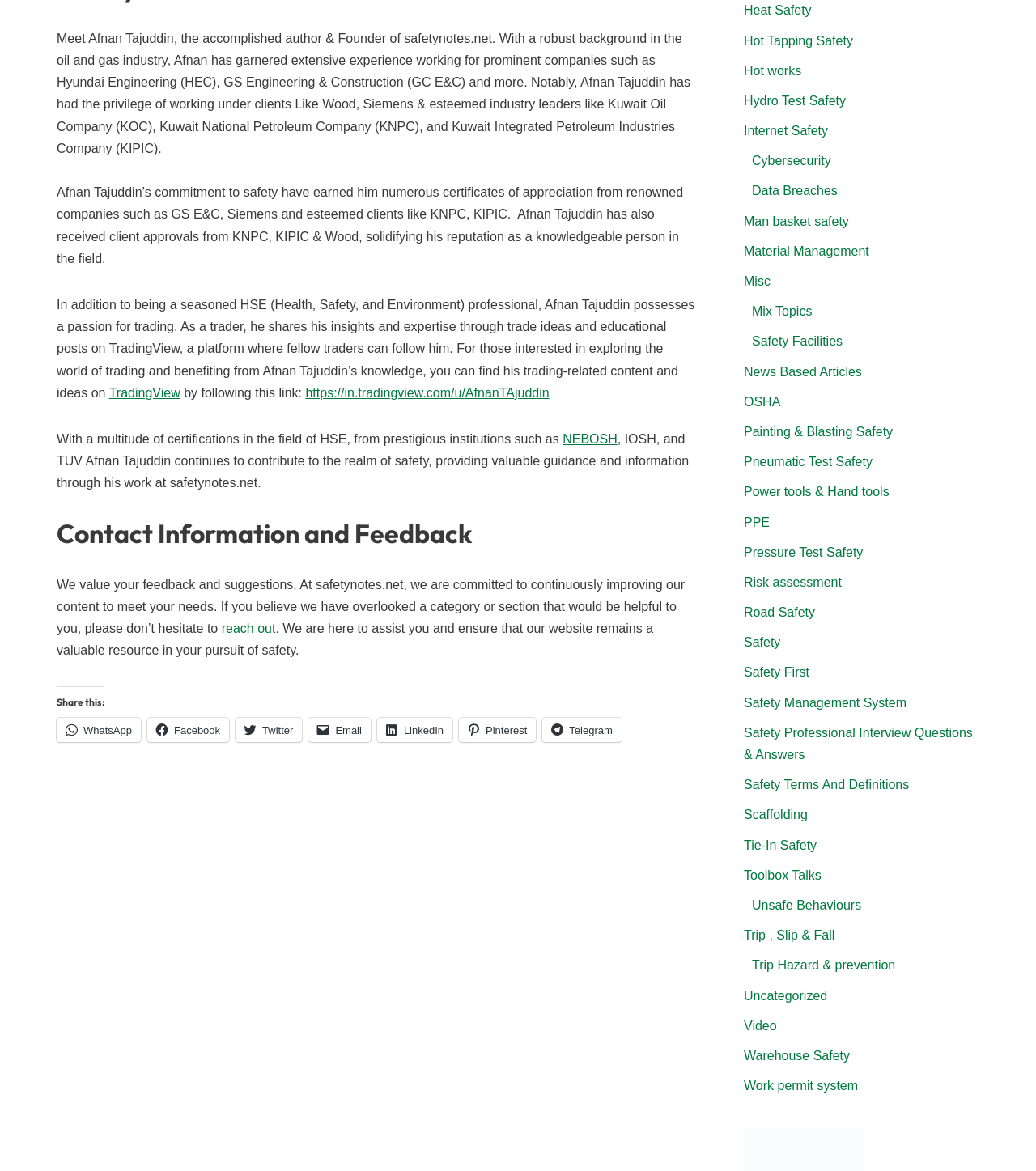Please provide a one-word or short phrase answer to the question:
Where can you find Afnan Tajuddin's trading-related content?

TradingView